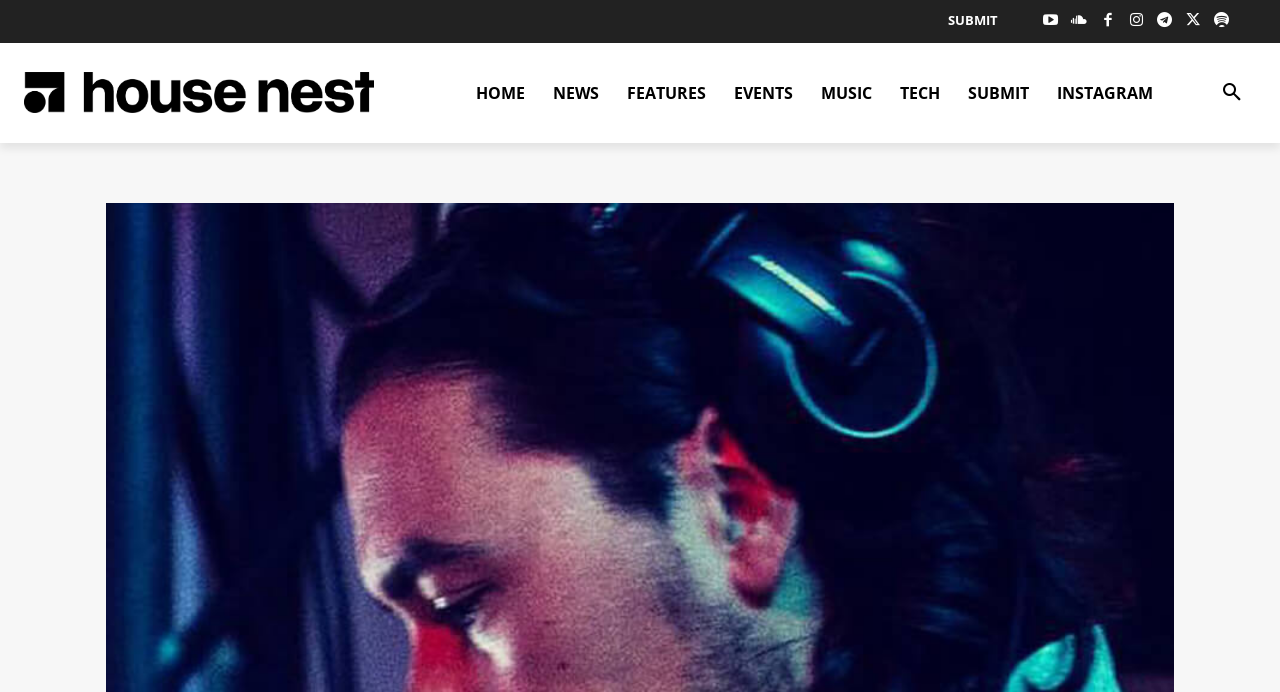Determine the bounding box coordinates of the clickable region to carry out the instruction: "go to home page".

[0.361, 0.076, 0.421, 0.191]